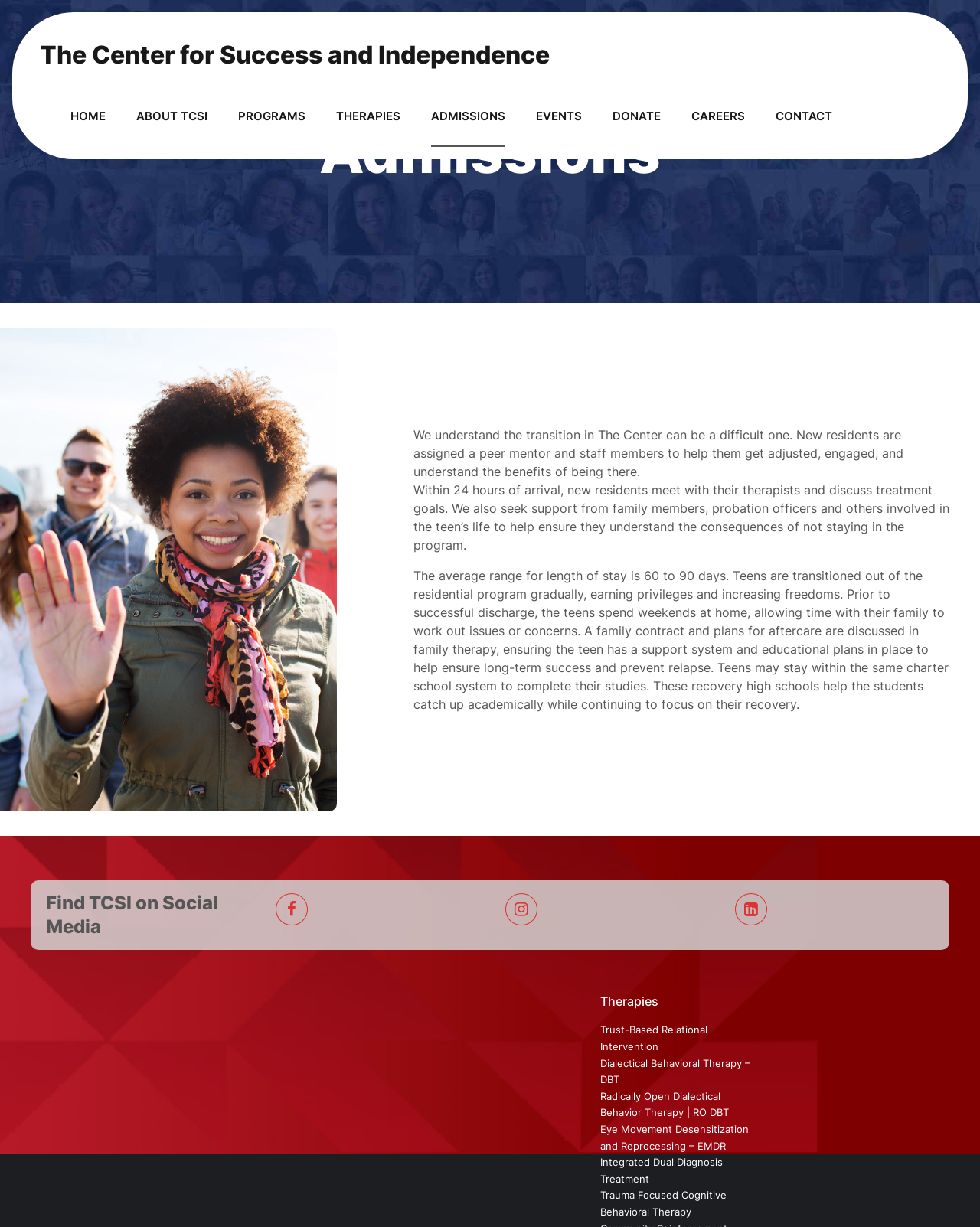Specify the bounding box coordinates of the area to click in order to follow the given instruction: "learn about dialectical behavioral therapy."

[0.343, 0.161, 0.515, 0.216]